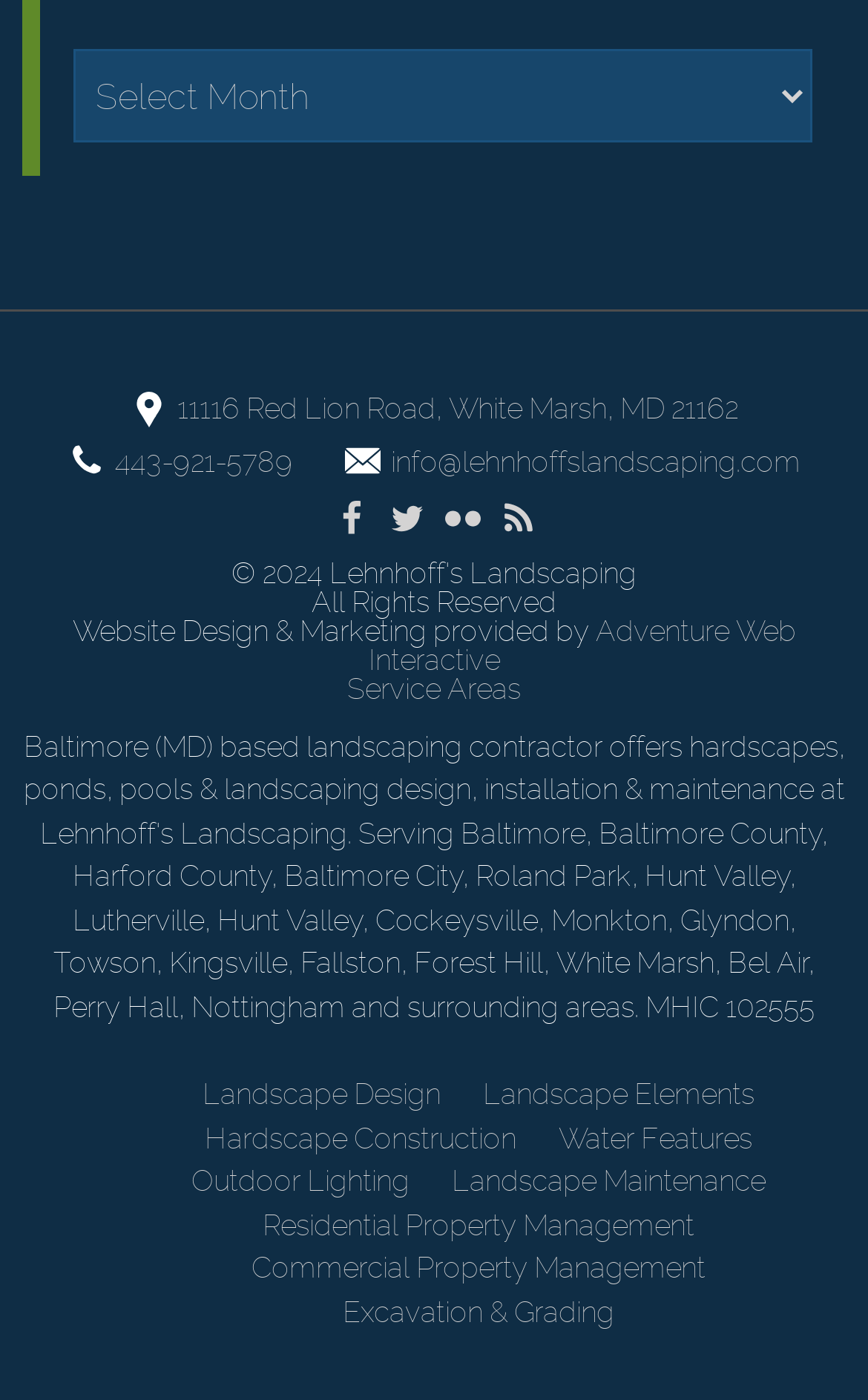What social media platforms does Lehnhoff's Landscaping have?
Give a comprehensive and detailed explanation for the question.

I found the social media platforms by looking at the link elements with the icons of Facebook, Twitter, and Flickr at the top of the webpage.